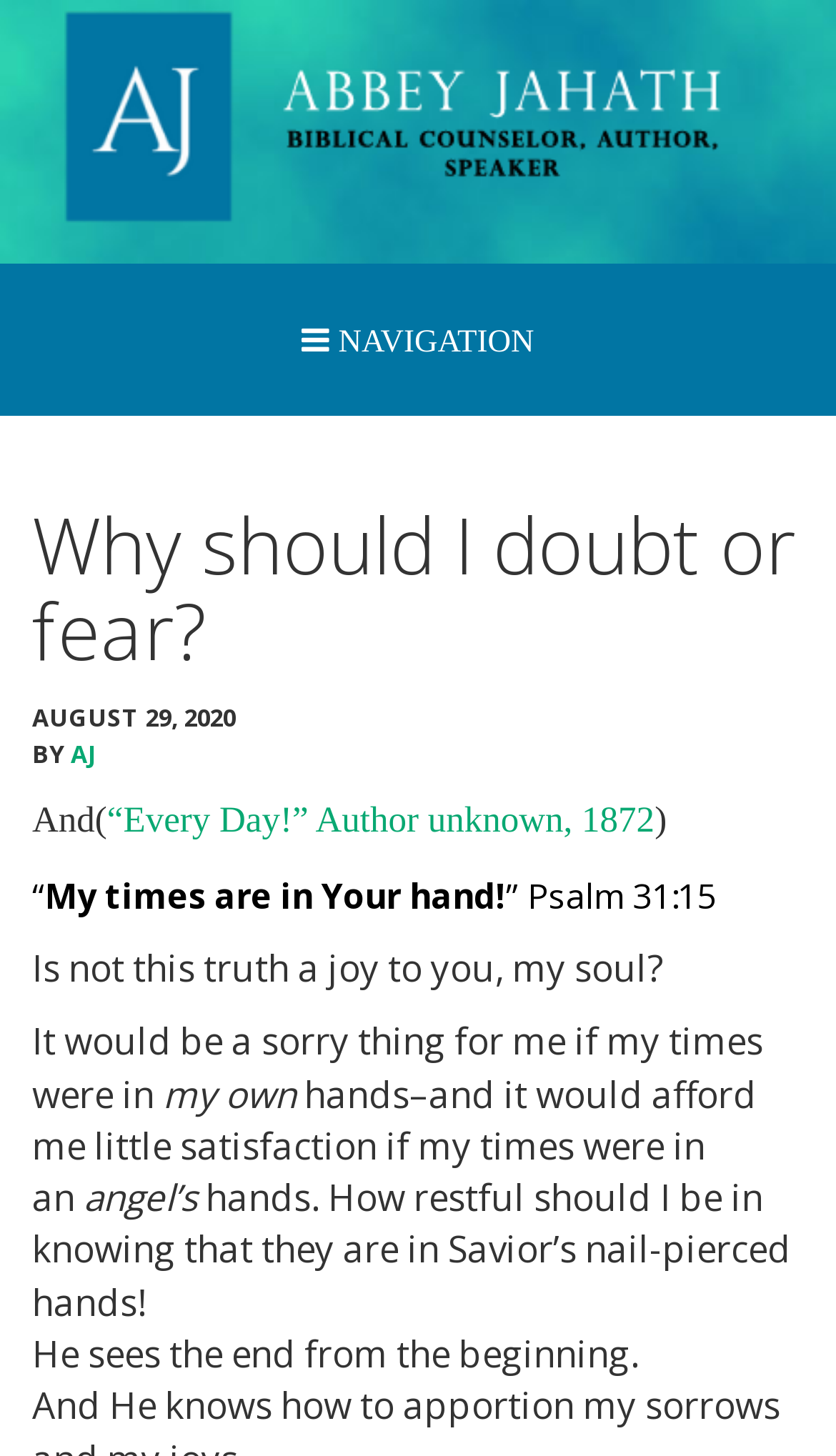Respond to the question below with a single word or phrase: Who is the author of the article?

AJ